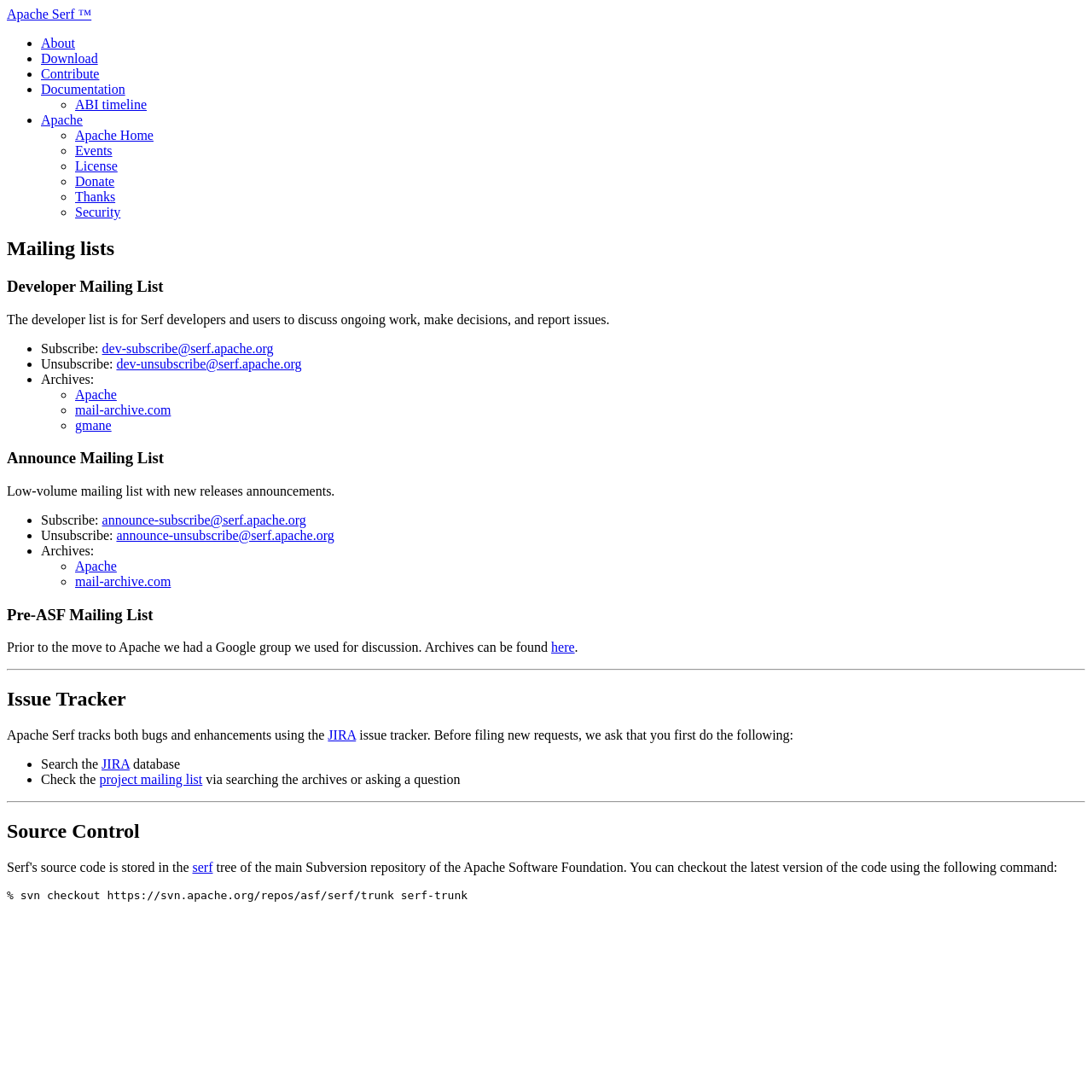Identify the bounding box for the UI element described as: "mail-archive.com". The coordinates should be four float numbers between 0 and 1, i.e., [left, top, right, bottom].

[0.069, 0.368, 0.157, 0.382]